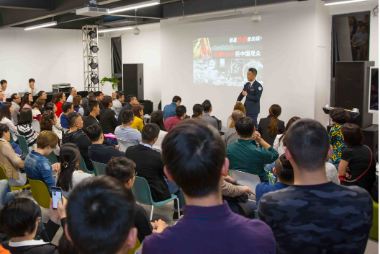What is displayed on the screen behind the speaker?
Can you provide a detailed and comprehensive answer to the question?

The screen behind the speaker displays vibrant visuals, which are likely highlighting key themes or concepts related to the talk on home furnishing design.